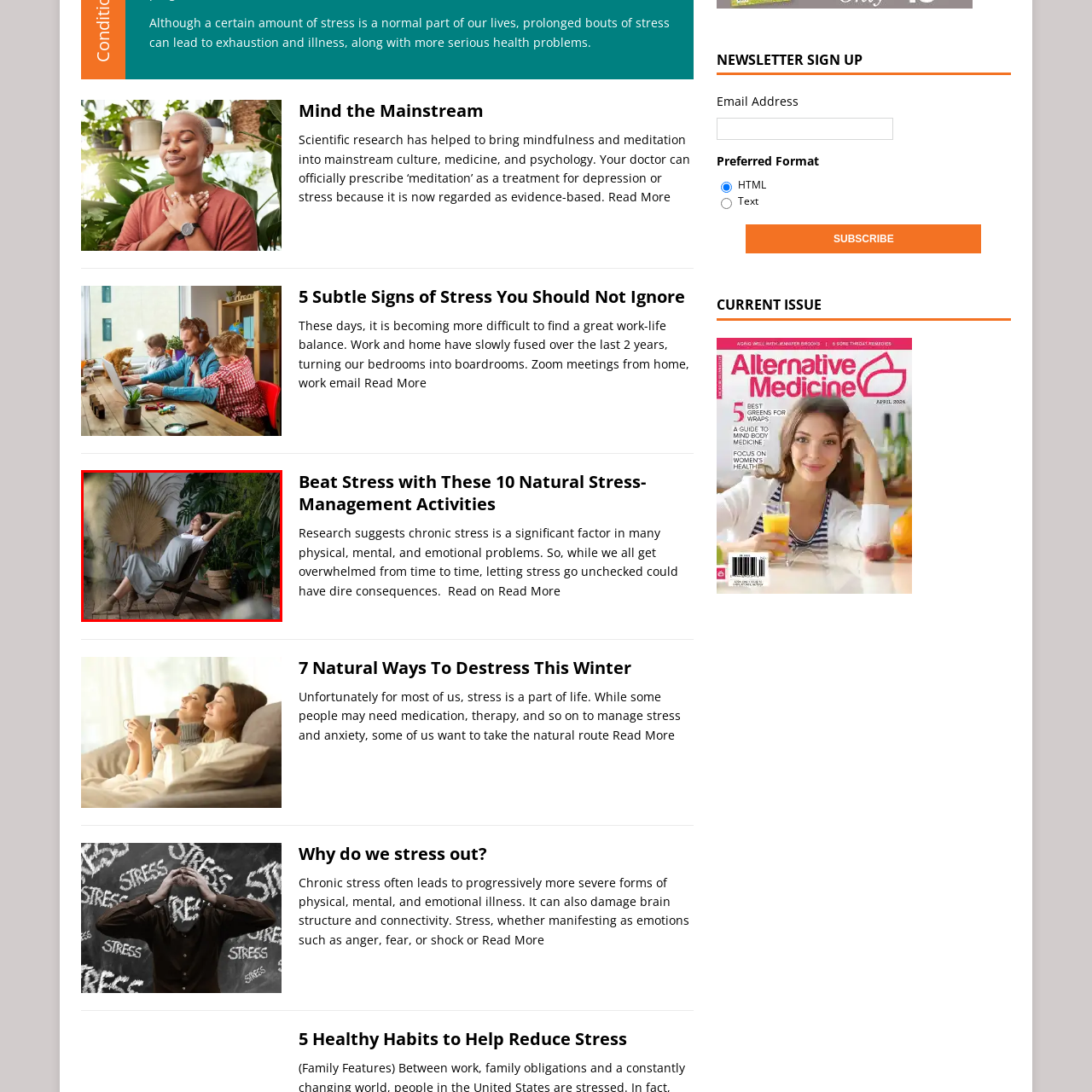What color is the woman's dress?
Examine the content inside the red bounding box in the image and provide a thorough answer to the question based on that visual information.

The caption describes the woman's outfit as a light gray dress, which harmonizes with the tranquil atmosphere of the indoor setting.